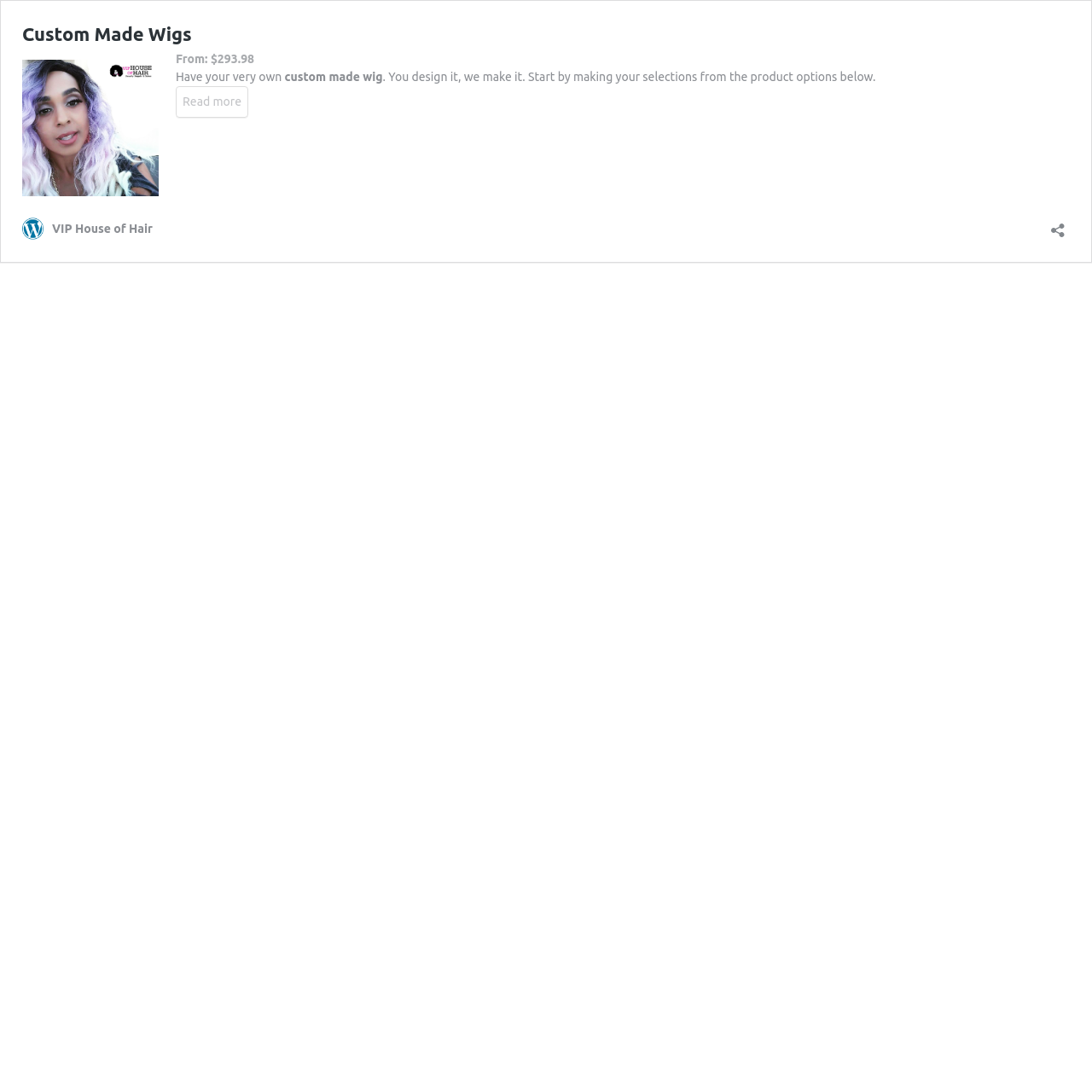Analyze and describe the webpage in a detailed narrative.

The webpage is about custom-made wigs from VIP House of Hair. At the top, there are two links, "Custom Made Wigs" and "Custom Made Wigs | VIP House Of Hair Beauty Supply & Salon", with the latter having an associated image. 

Below these links, there is a section with a label "From:" followed by a price, "$293.98". Next to this section, there is a paragraph of text that reads, "Have your very own custom made wig. You design it, we make it. Start by making your selections from the product options below." 

To the left of this paragraph, there is a "Read more" link. Below the paragraph, there is a table with a link to "VIP House of Hair" on the left side. On the right side of the table, there is a button to "Open sharing dialog". 

At the bottom of the page, there is a tab panel that spans the entire width of the page.